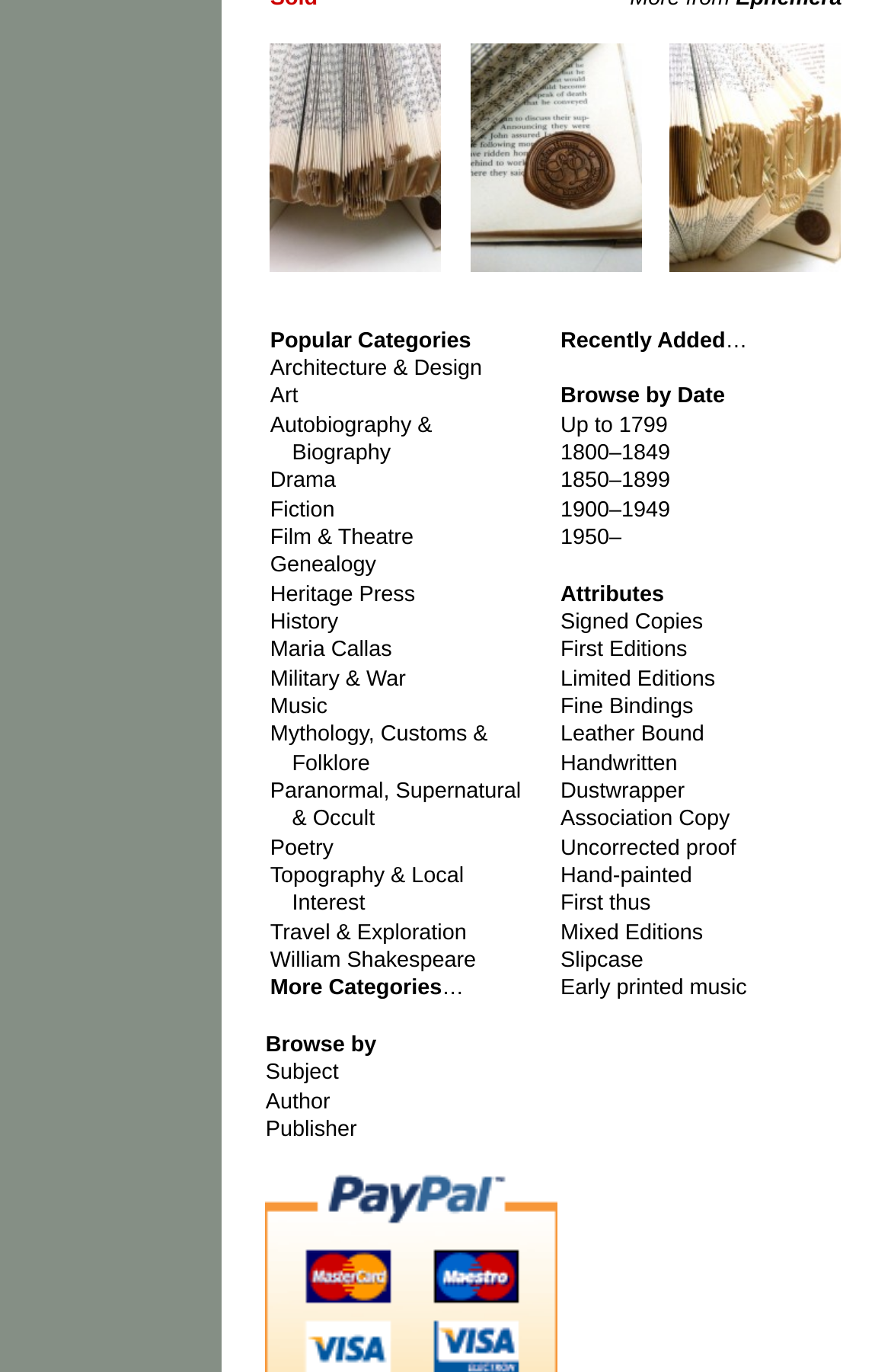Please determine the bounding box coordinates of the area that needs to be clicked to complete this task: 'View JOHN LENNON 'IMAGINE' folded book art'. The coordinates must be four float numbers between 0 and 1, formatted as [left, top, right, bottom].

[0.303, 0.032, 0.496, 0.219]